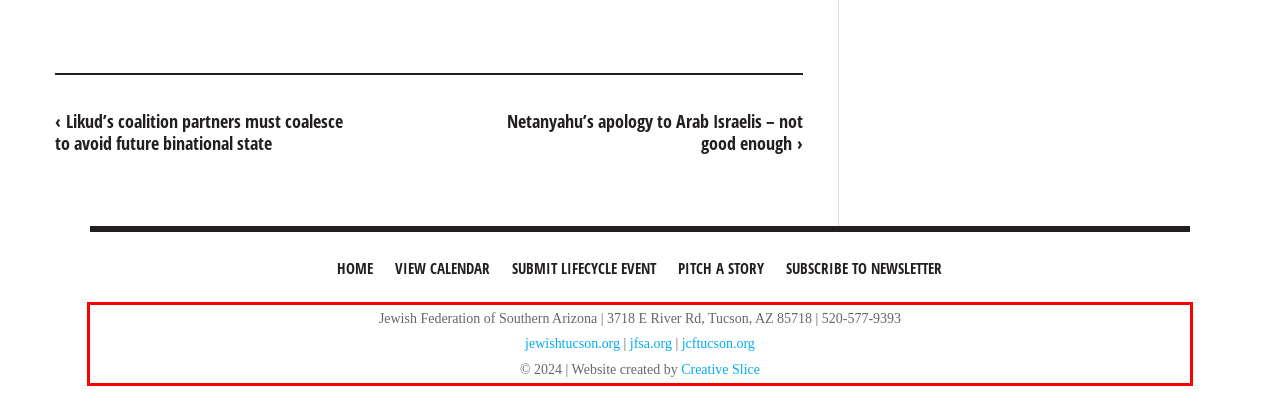Inspect the webpage screenshot that has a red bounding box and use OCR technology to read and display the text inside the red bounding box.

Jewish Federation of Southern Arizona | 3718 E River Rd, Tucson, AZ 85718 | 520-577-9393 jewishtucson.org | jfsa.org | jcftucson.org © 2024 | Website created by Creative Slice